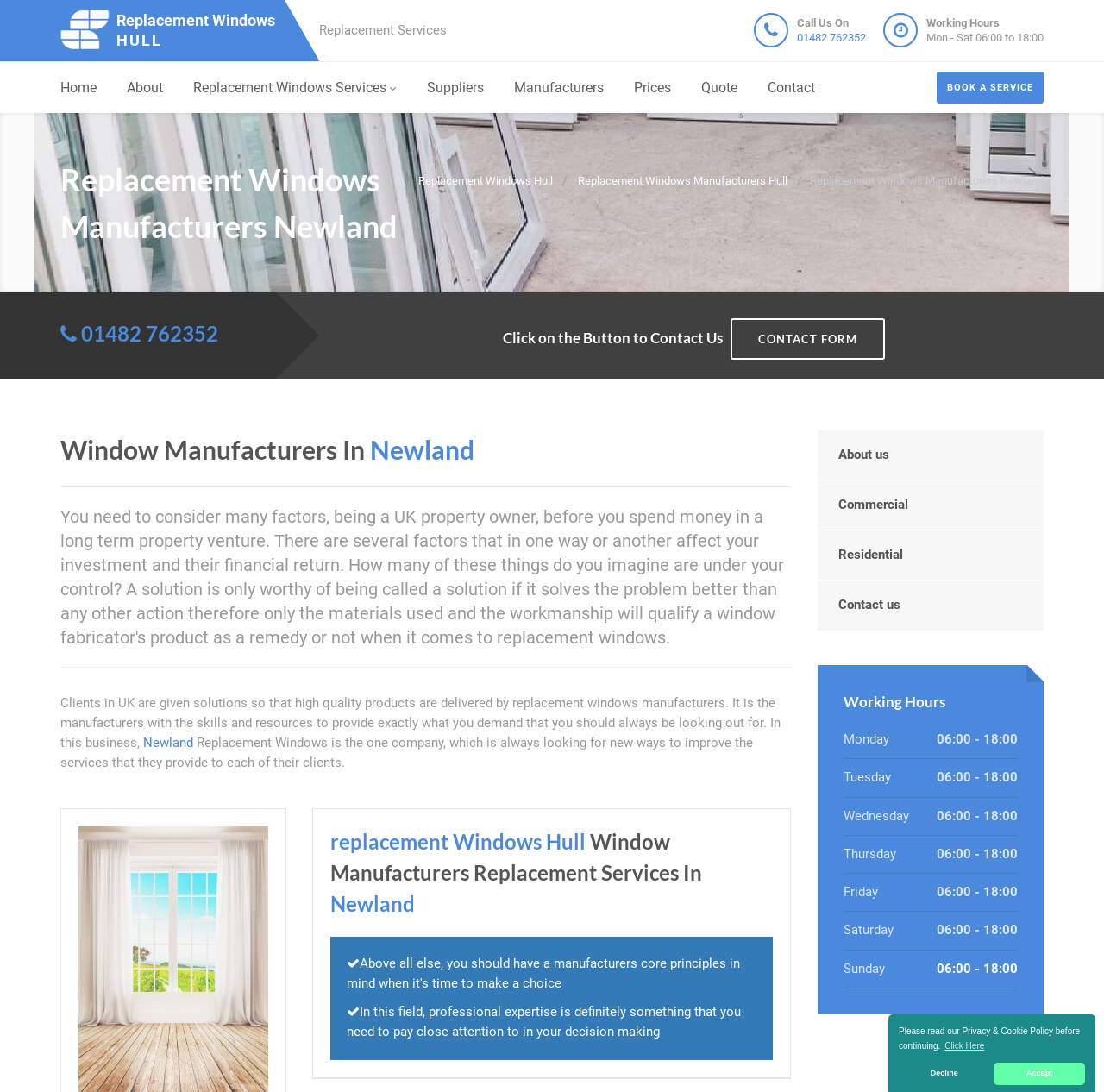Based on the image, please elaborate on the answer to the following question:
What are the working hours of the replacement window company?

I found the working hours by looking at the top-right section of the webpage, where it says 'Working Hours' followed by the specific hours.